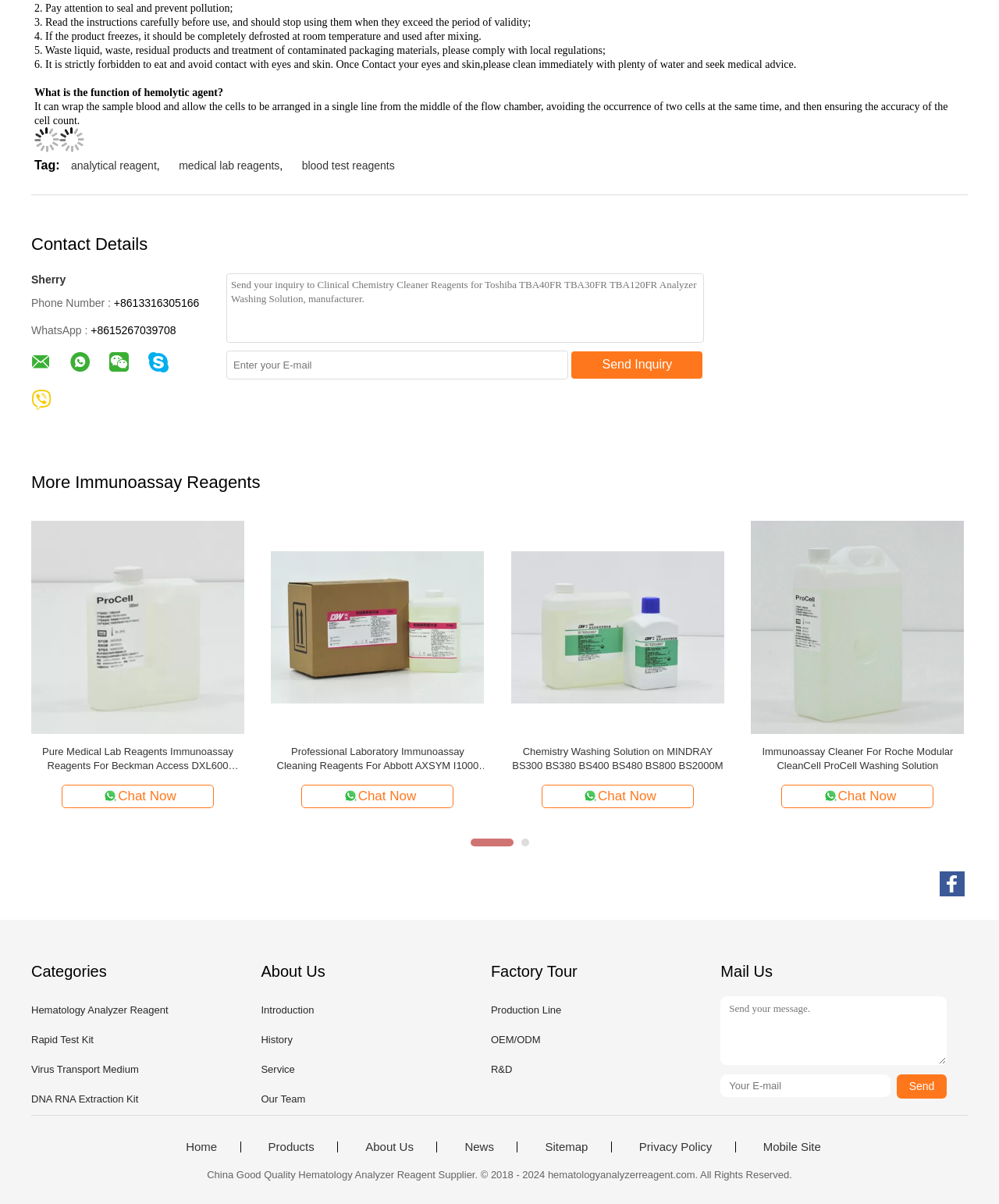Using the description: "parent_node: Mail Us placeholder="Your E-mail"", identify the bounding box of the corresponding UI element in the screenshot.

[0.721, 0.892, 0.892, 0.911]